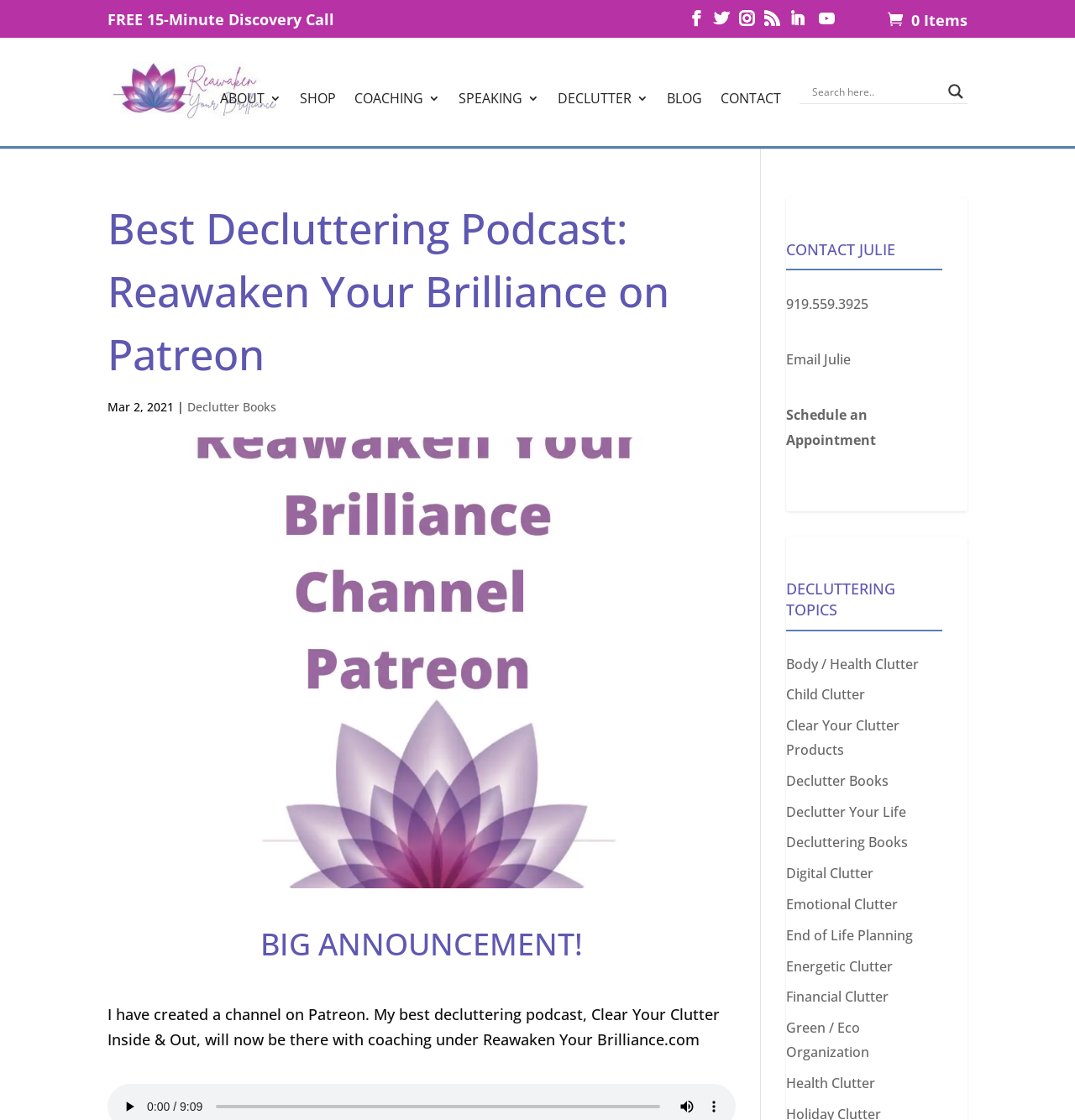Kindly provide the bounding box coordinates of the section you need to click on to fulfill the given instruction: "Search for something".

[0.551, 0.119, 0.67, 0.14]